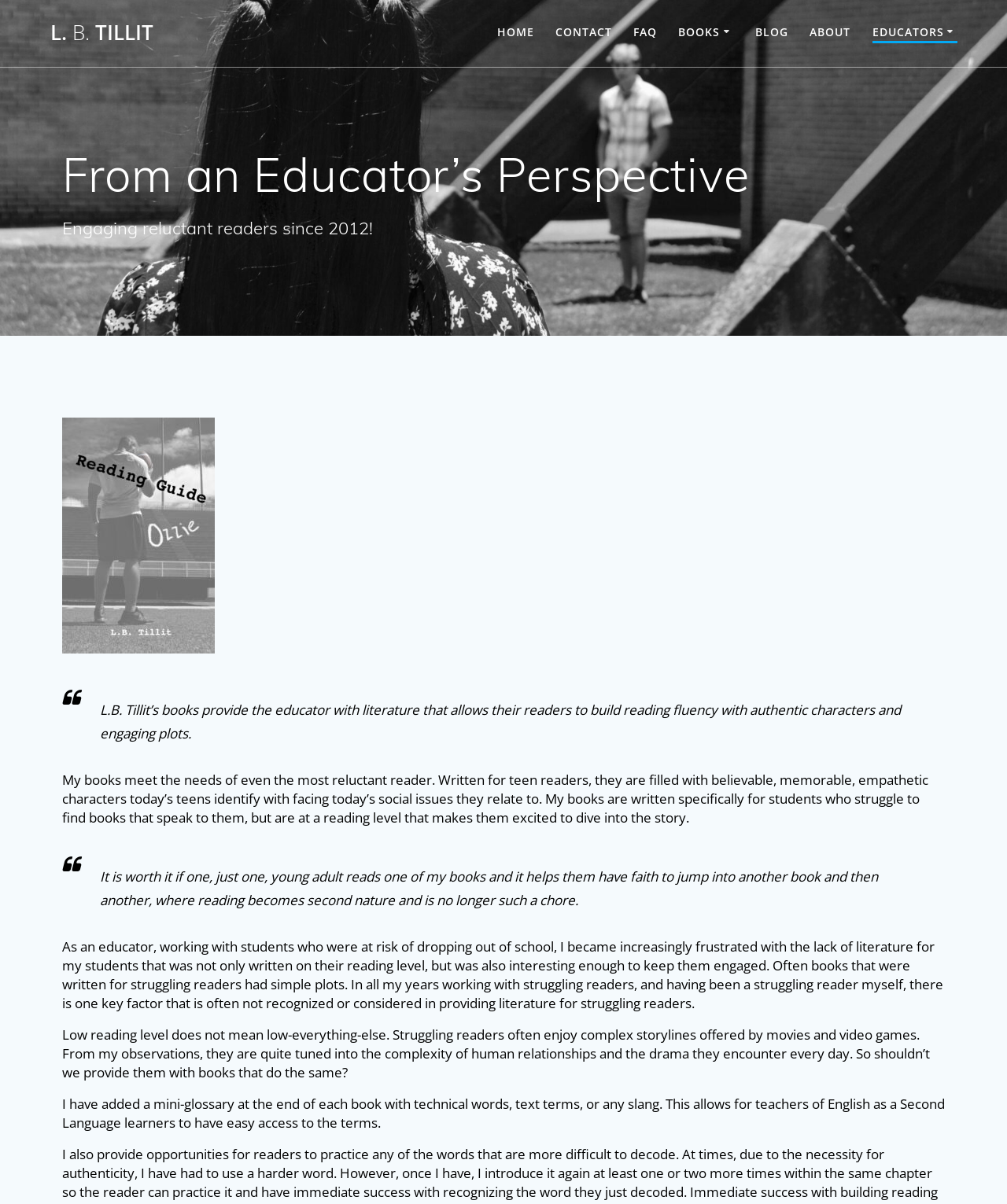Can you find the bounding box coordinates of the area I should click to execute the following instruction: "Explore the 'BOOKS' section"?

[0.674, 0.019, 0.729, 0.036]